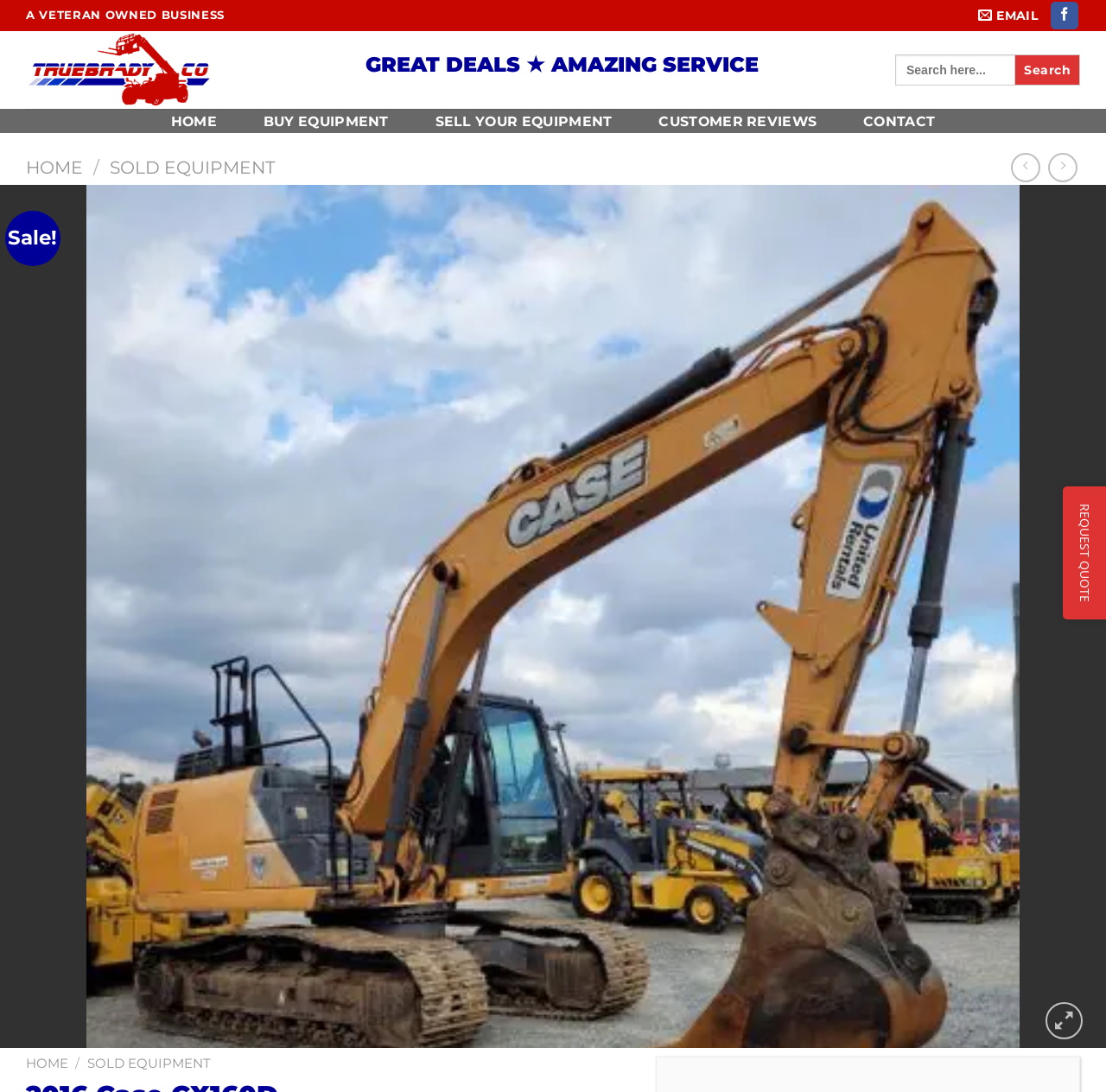Please determine the bounding box coordinates of the section I need to click to accomplish this instruction: "Request a quote".

[0.961, 0.445, 1.0, 0.567]